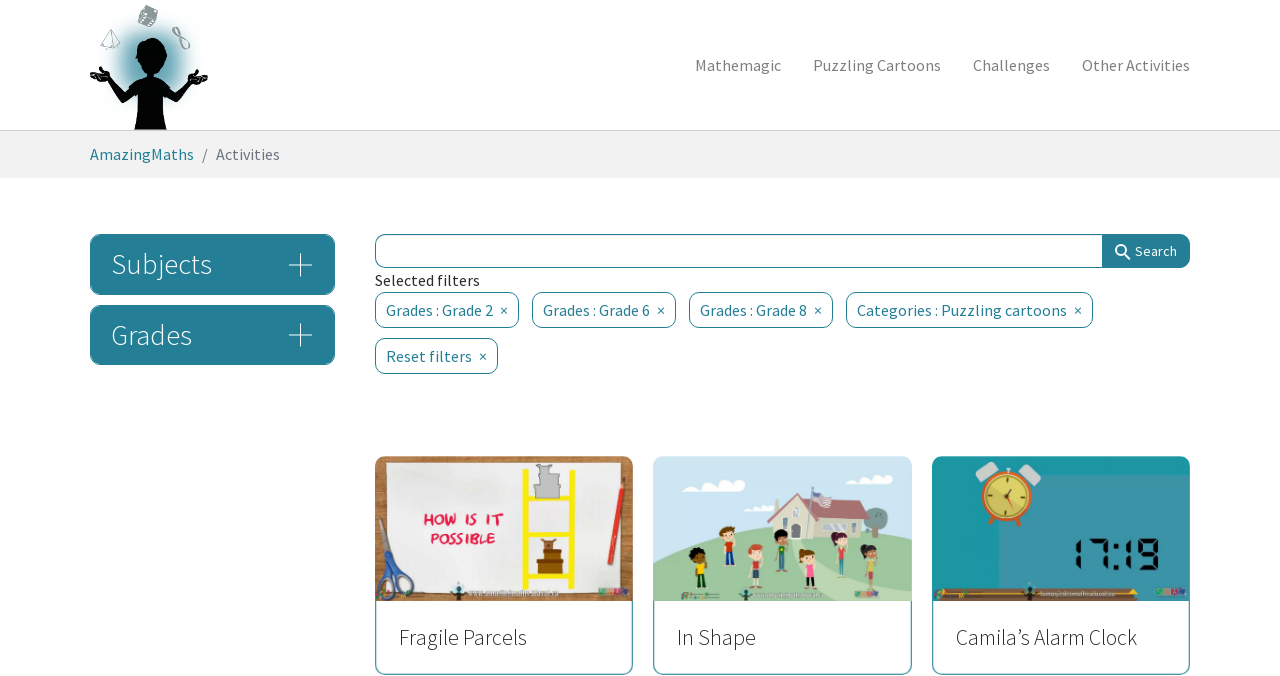Answer succinctly with a single word or phrase:
What is the first activity listed?

La Magie des maths